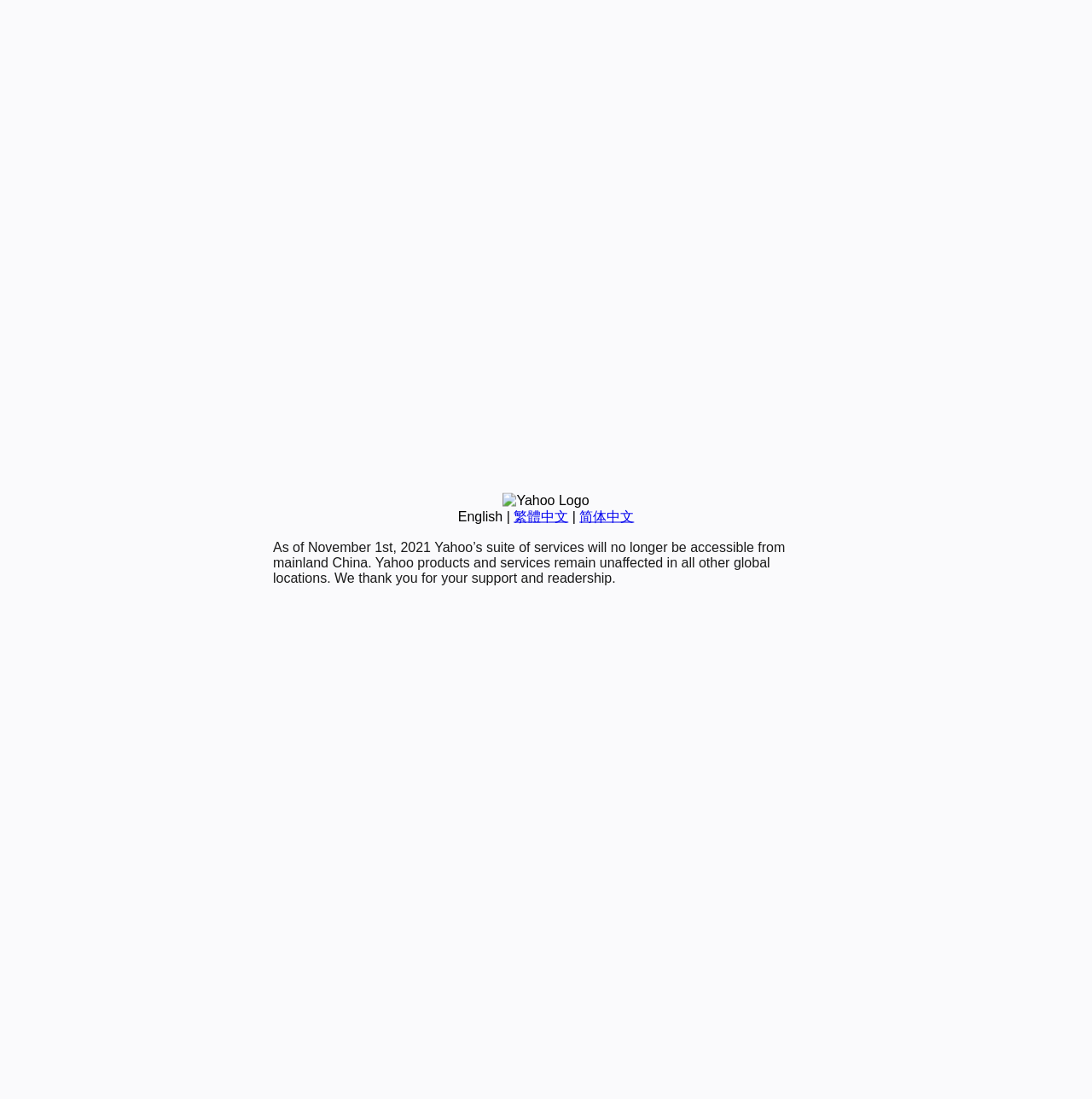Determine the bounding box of the UI element mentioned here: "PRIVACY POLICY". The coordinates must be in the format [left, top, right, bottom] with values ranging from 0 to 1.

None